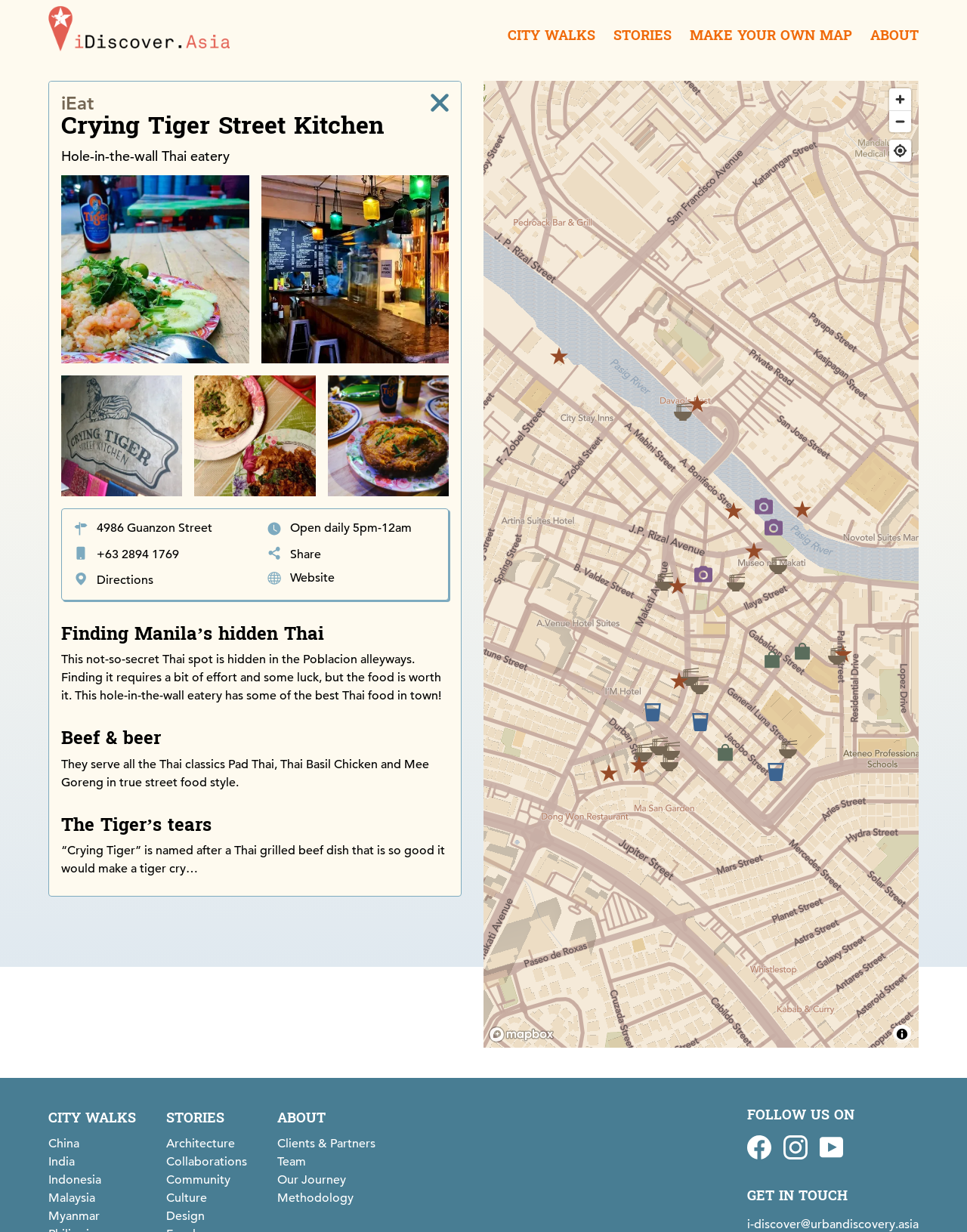Please find the bounding box coordinates of the element that must be clicked to perform the given instruction: "Find my location on the map". The coordinates should be four float numbers from 0 to 1, i.e., [left, top, right, bottom].

[0.92, 0.113, 0.942, 0.131]